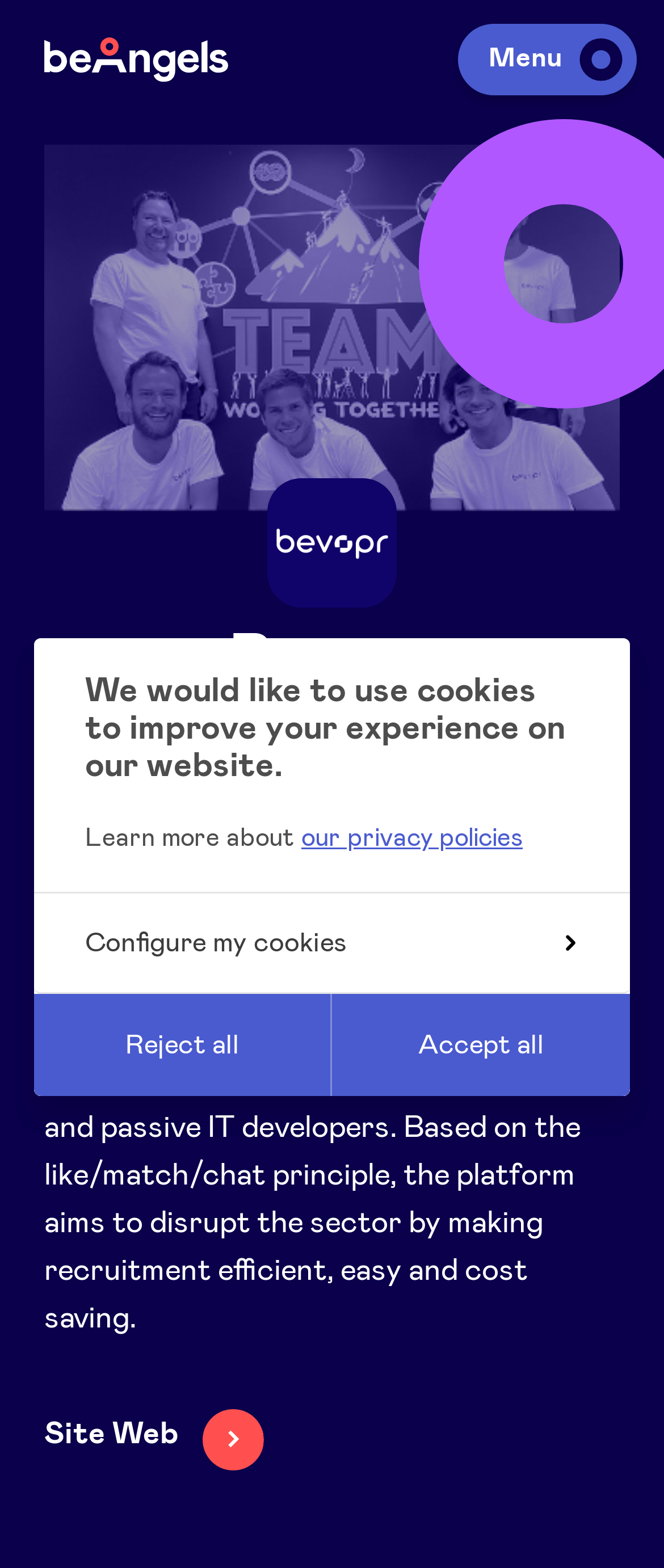Specify the bounding box coordinates of the area that needs to be clicked to achieve the following instruction: "Click on the 'Site Web' link".

[0.066, 0.89, 0.397, 0.946]